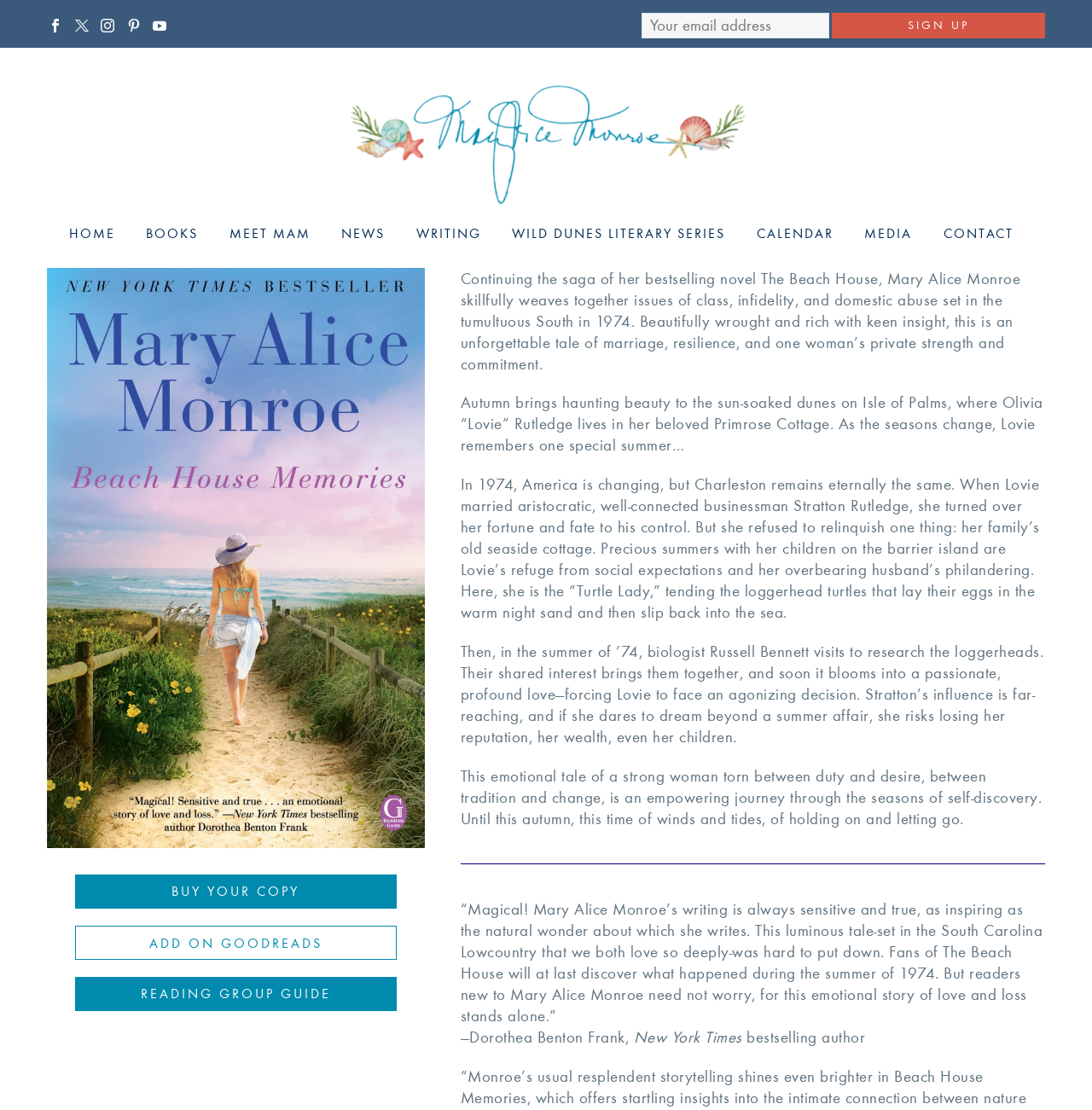Please identify the bounding box coordinates of the element's region that needs to be clicked to fulfill the following instruction: "Click the 'ADD ON GOODREADS' link". The bounding box coordinates should consist of four float numbers between 0 and 1, i.e., [left, top, right, bottom].

[0.069, 0.834, 0.363, 0.865]